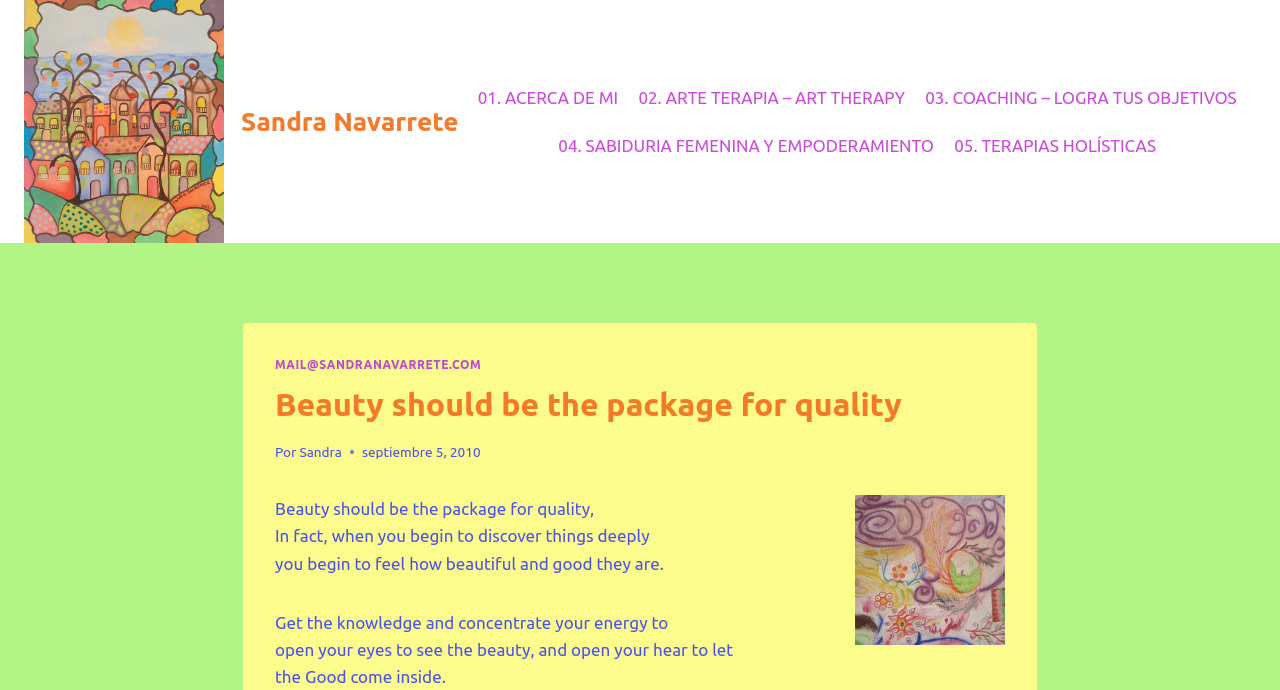Can you determine the bounding box coordinates of the area that needs to be clicked to fulfill the following instruction: "Click on Sandra Navarrete's profile link"?

[0.019, 0.0, 0.358, 0.352]